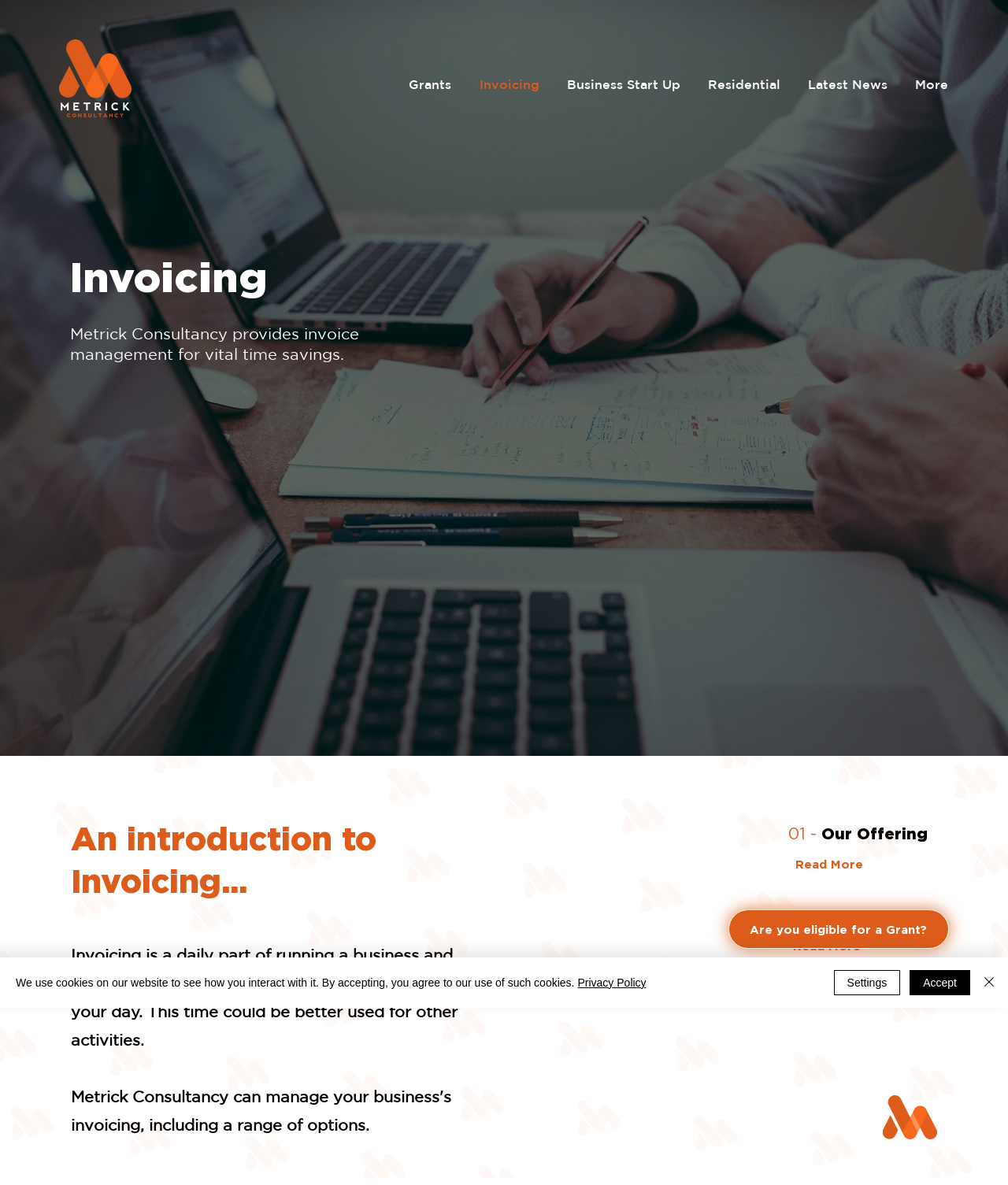Write a detailed summary of the webpage.

The webpage is about Metrick Consultancy's invoicing services for businesses in the North East of England. At the top of the page, there is a large image of two people working together with laptops and notepads, taking up most of the screen. Below the image, there is a heading "Invoicing" followed by a subheading that explains the benefits of invoice management.

To the top left of the page, there is a small link, and above it, there is a navigation menu labeled "Site" with six links: "Grants", "Invoicing", "Business Start Up", "Residential", "Latest News", and "More". 

Further down the page, there is a heading "An introduction to Invoicing..." followed by a paragraph of text that explains the importance of invoicing in business. Below this, there are two sections labeled "01 - Our Offering" and "02 - Why Metrick?" with "Read More" links.

On the right side of the page, there is a button "Are you eligible for a Grant?".

At the bottom of the page, there is a cookie policy alert with a link to the "Privacy Policy" and three buttons: "Accept", "Settings", and "Close". The "Close" button has a small image of a close icon.